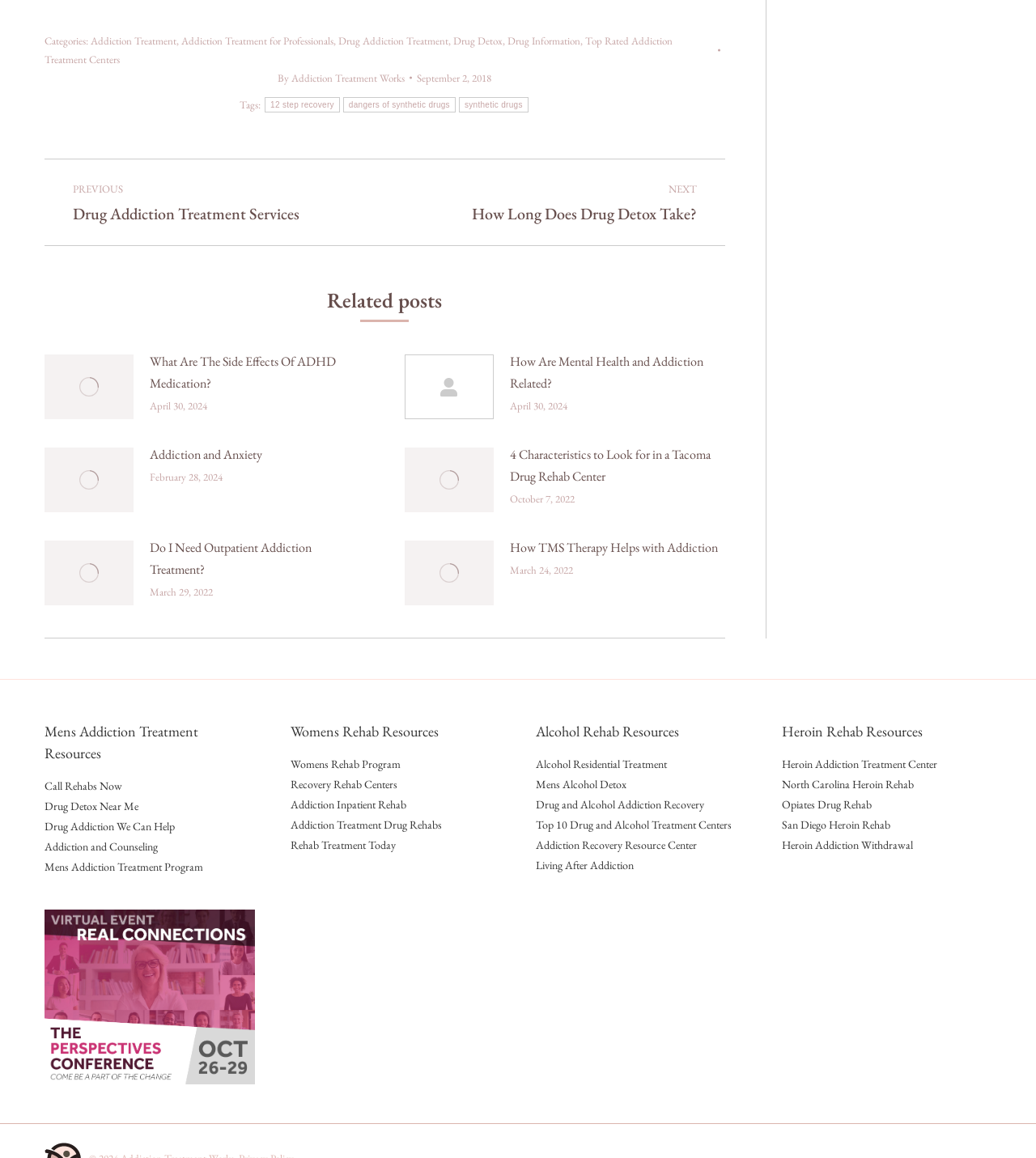Locate the bounding box coordinates of the region to be clicked to comply with the following instruction: "Read 'What Are The Side Effects Of ADHD Medication?' article". The coordinates must be four float numbers between 0 and 1, in the form [left, top, right, bottom].

[0.145, 0.302, 0.352, 0.34]